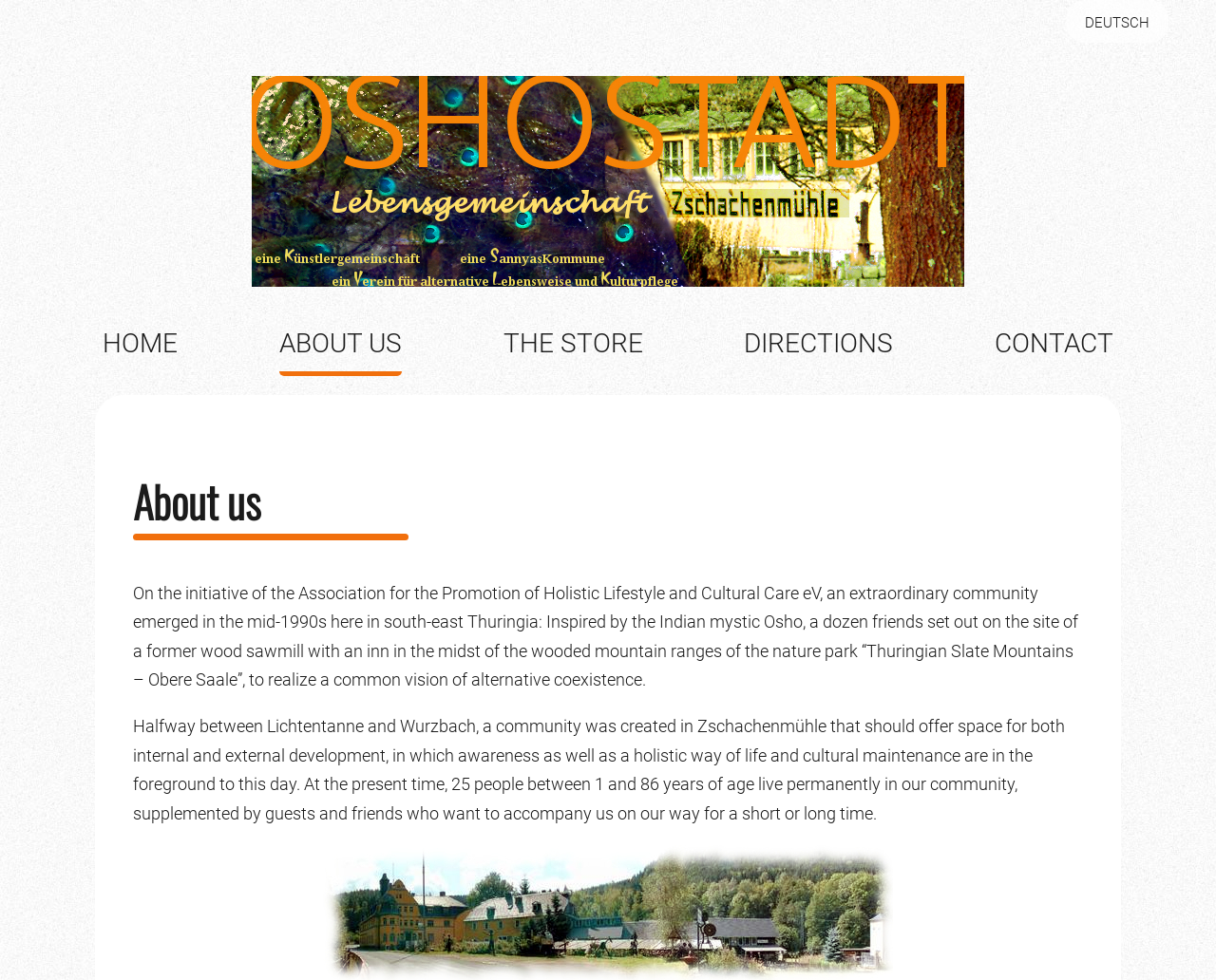Locate the bounding box of the UI element with the following description: "Home".

[0.084, 0.331, 0.146, 0.384]